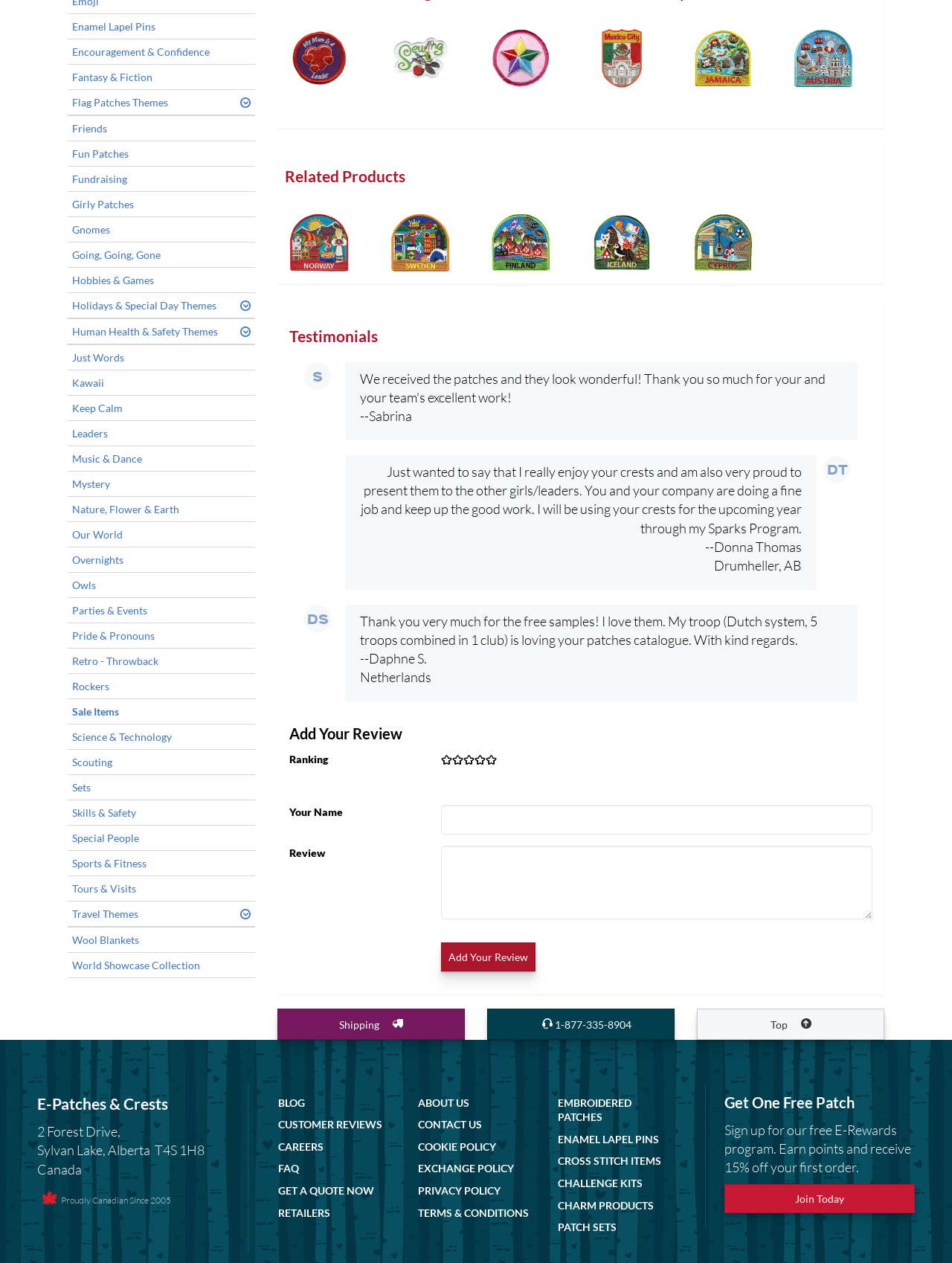Identify the bounding box coordinates for the UI element described as: "Get A Quote Now". The coordinates should be provided as four floats between 0 and 1: [left, top, right, bottom].

[0.292, 0.938, 0.393, 0.948]